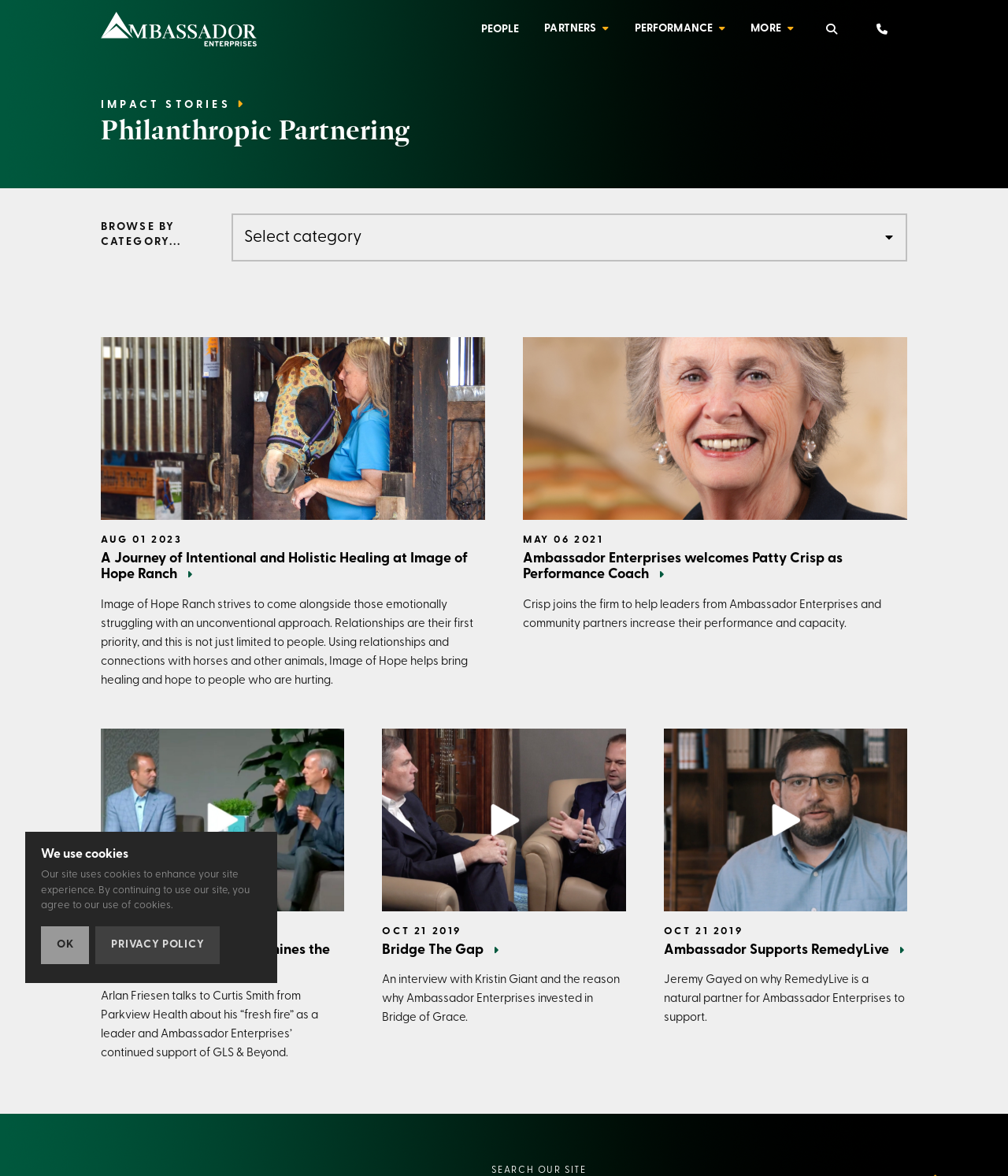Locate the bounding box coordinates of the item that should be clicked to fulfill the instruction: "Click the 'SEND' button".

None